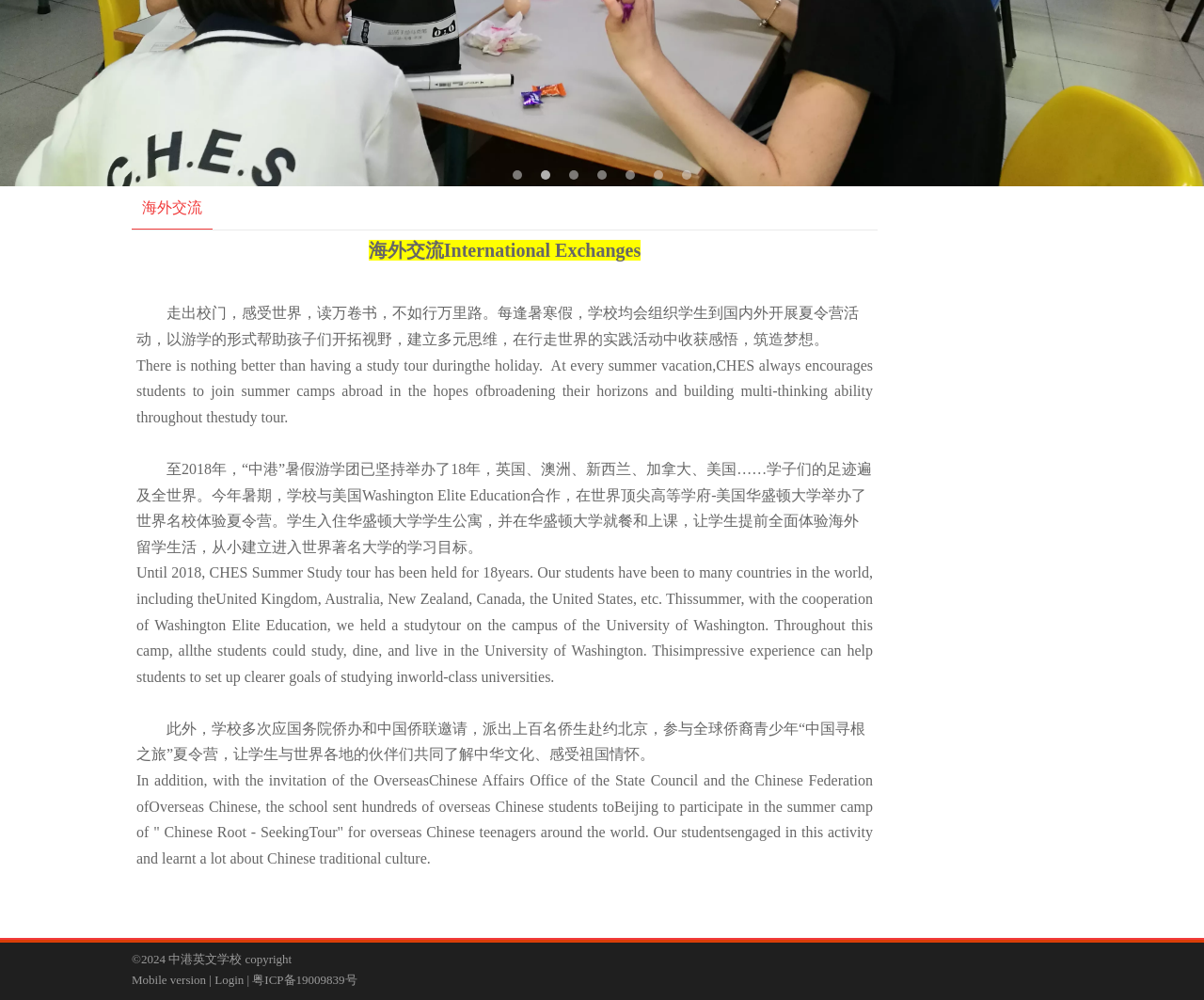Based on the element description, predict the bounding box coordinates (top-left x, top-left y, bottom-right x, bottom-right y) for the UI element in the screenshot: Login

[0.178, 0.972, 0.203, 0.986]